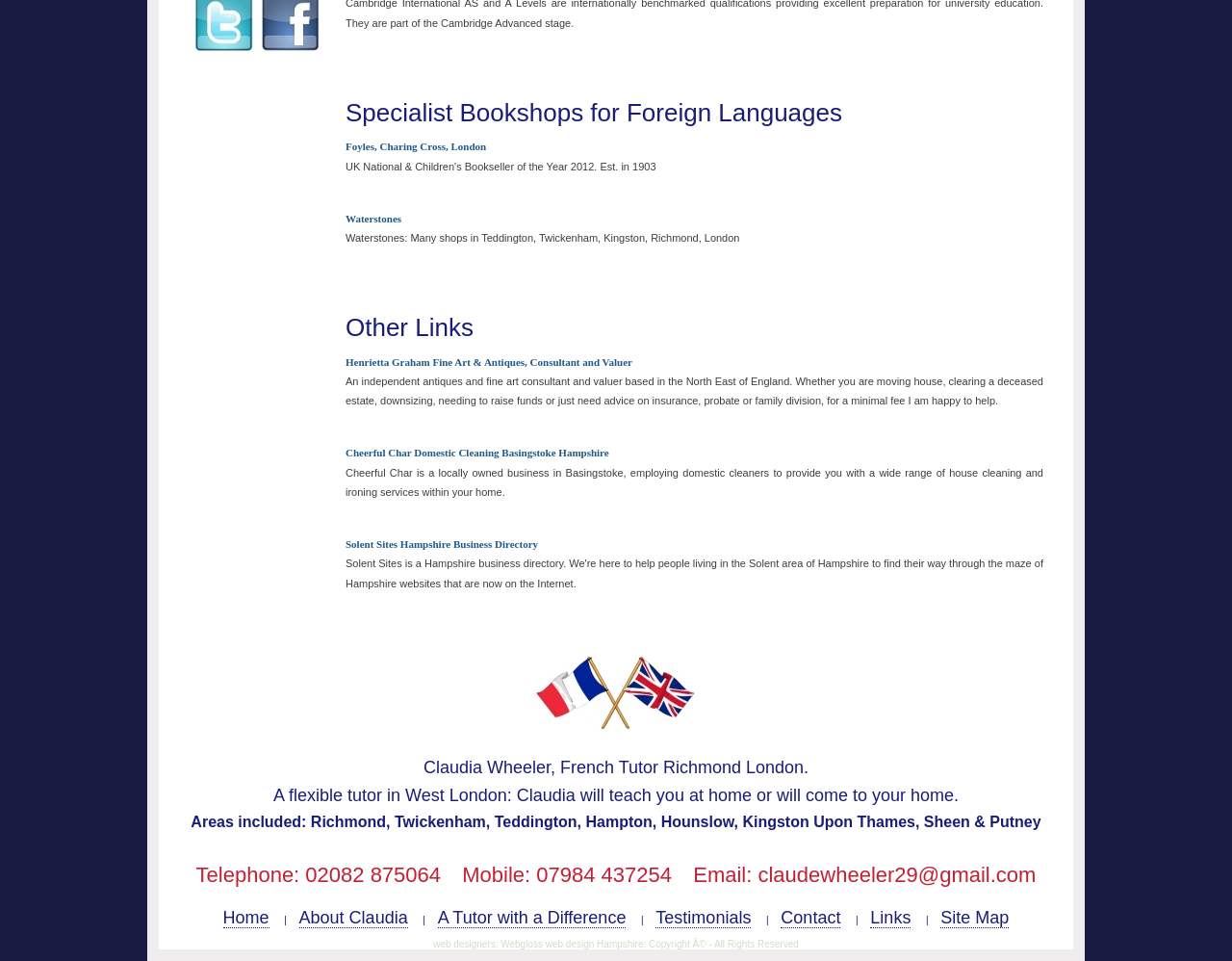For the following element description, predict the bounding box coordinates in the format (top-left x, top-left y, bottom-right x, bottom-right y). All values should be floating point numbers between 0 and 1. Description: Foyles, Charing Cross, London

[0.28, 0.147, 0.395, 0.159]